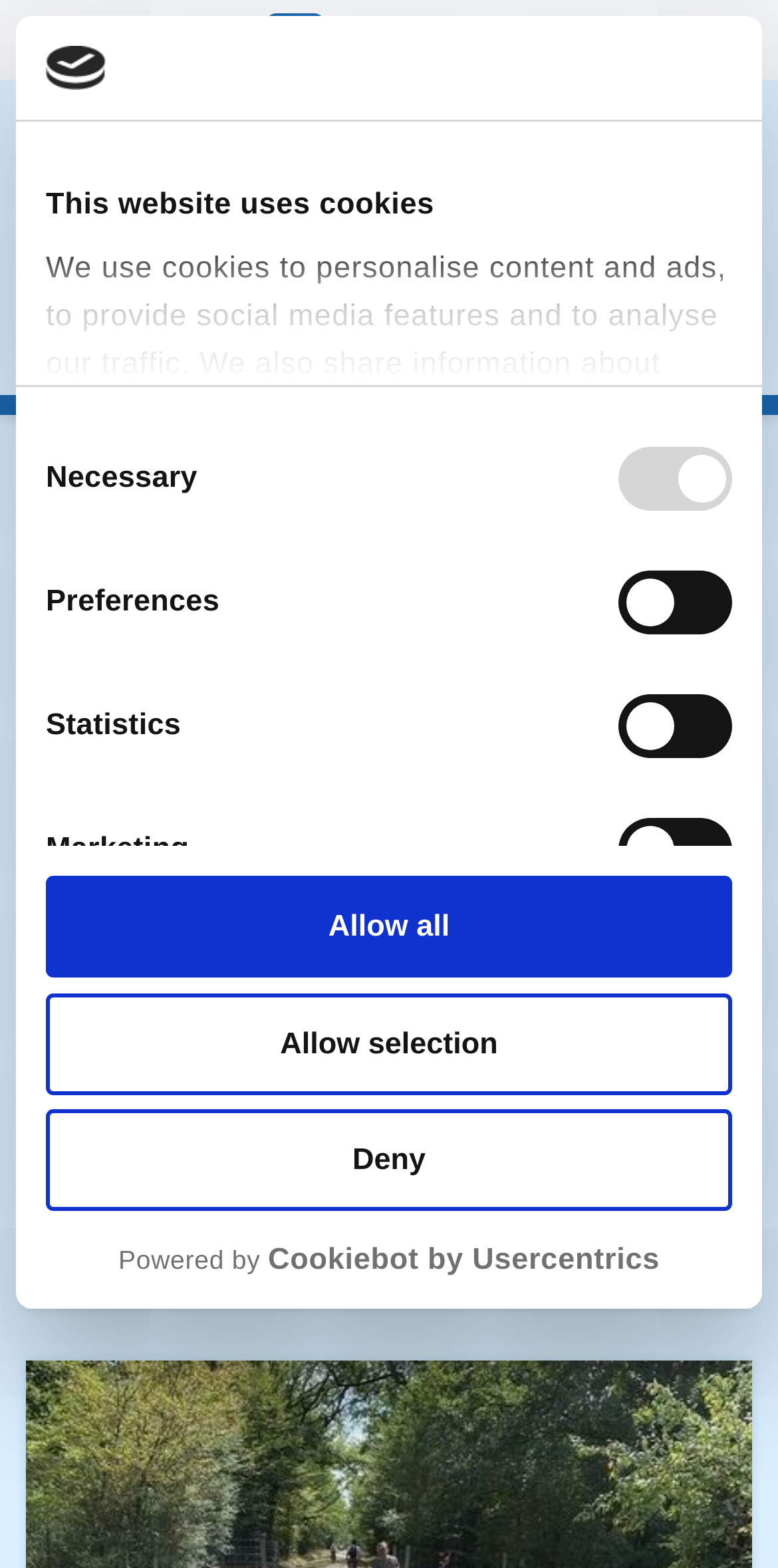Please specify the bounding box coordinates of the area that should be clicked to accomplish the following instruction: "Click the 'English' link". The coordinates should consist of four float numbers between 0 and 1, i.e., [left, top, right, bottom].

[0.67, 0.088, 0.762, 0.103]